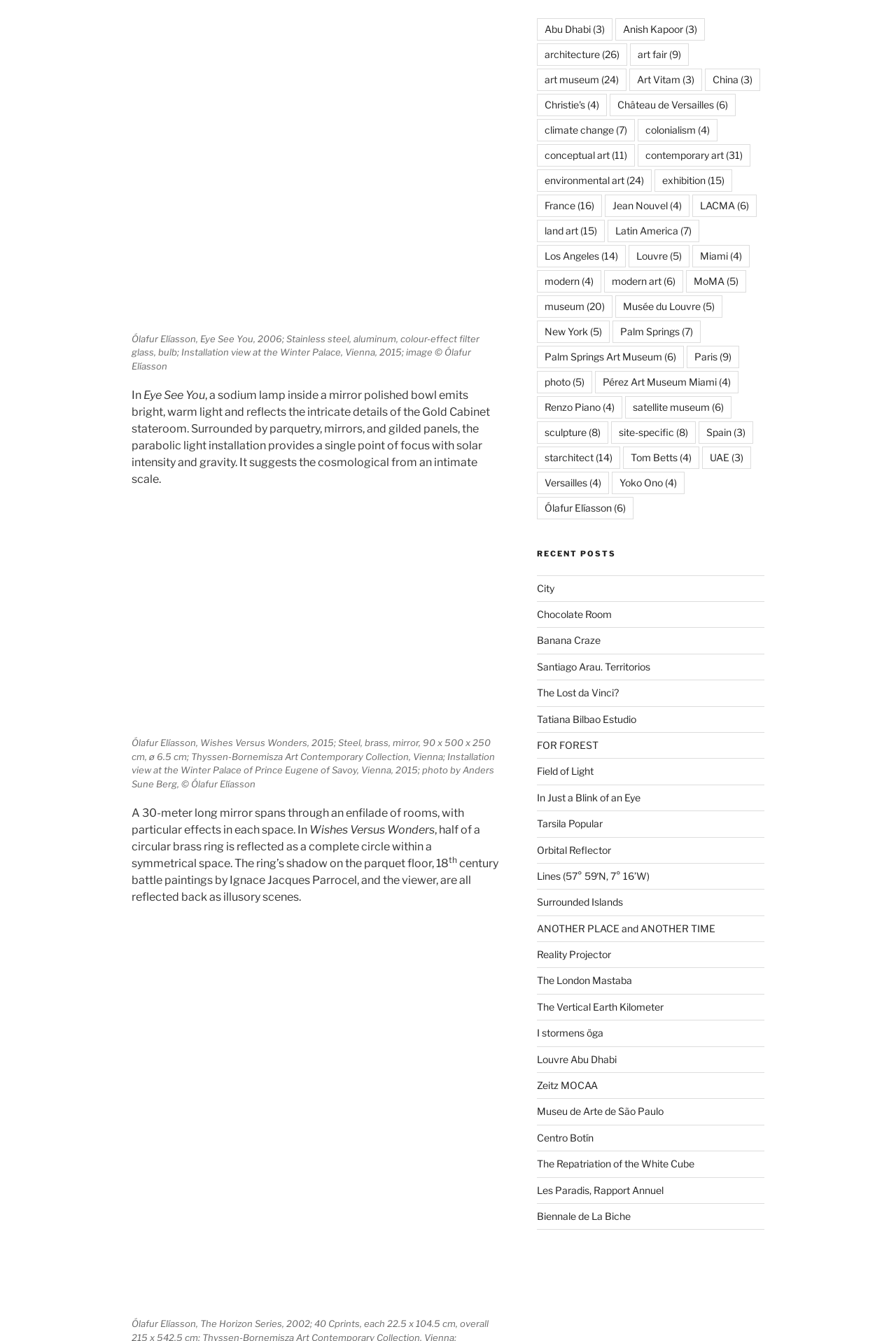Determine the bounding box coordinates for the UI element with the following description: "Naples 4". The coordinates should be four float numbers between 0 and 1, represented as [left, top, right, bottom].

None